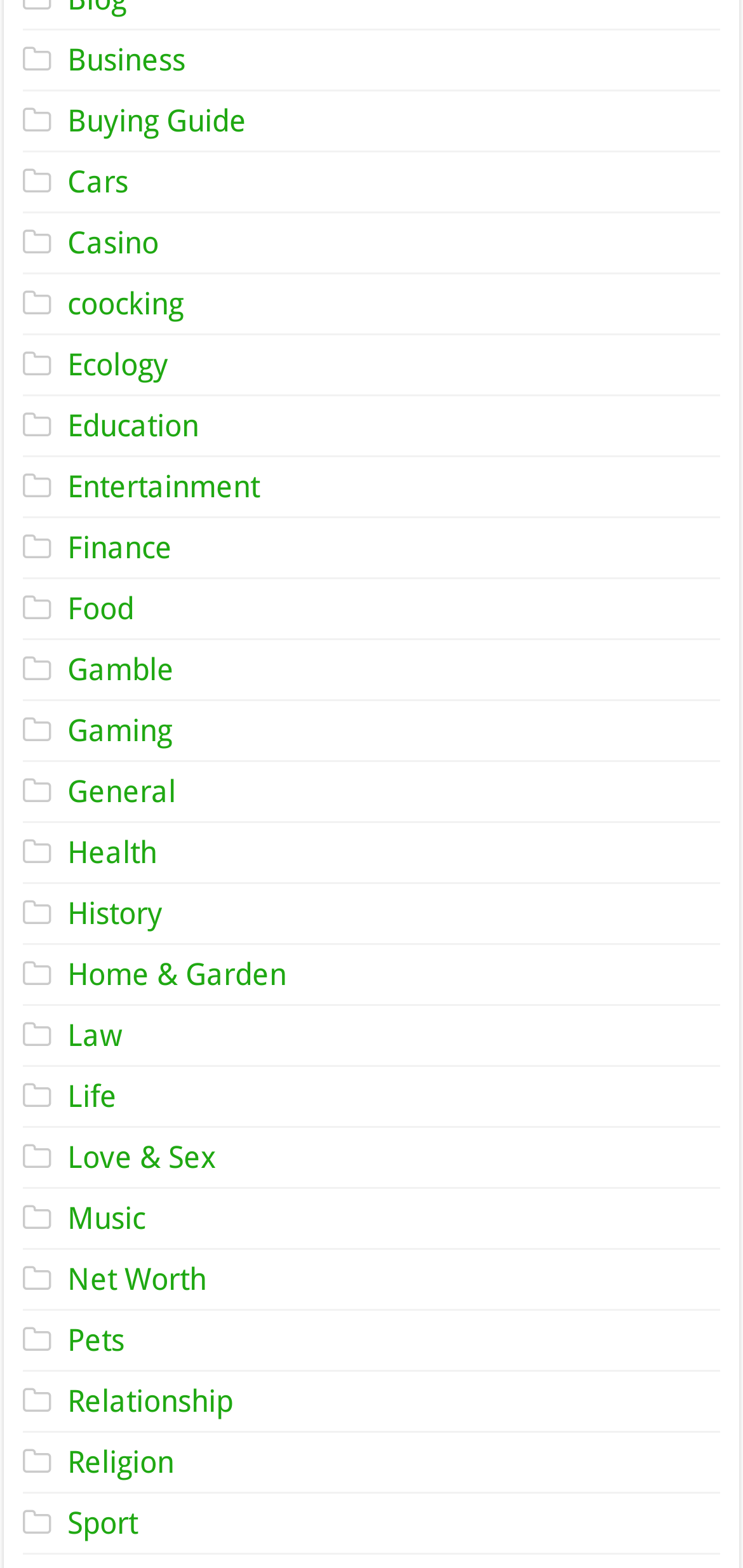Use a single word or phrase to respond to the question:
What is the category that appears at the top of the webpage?

Business